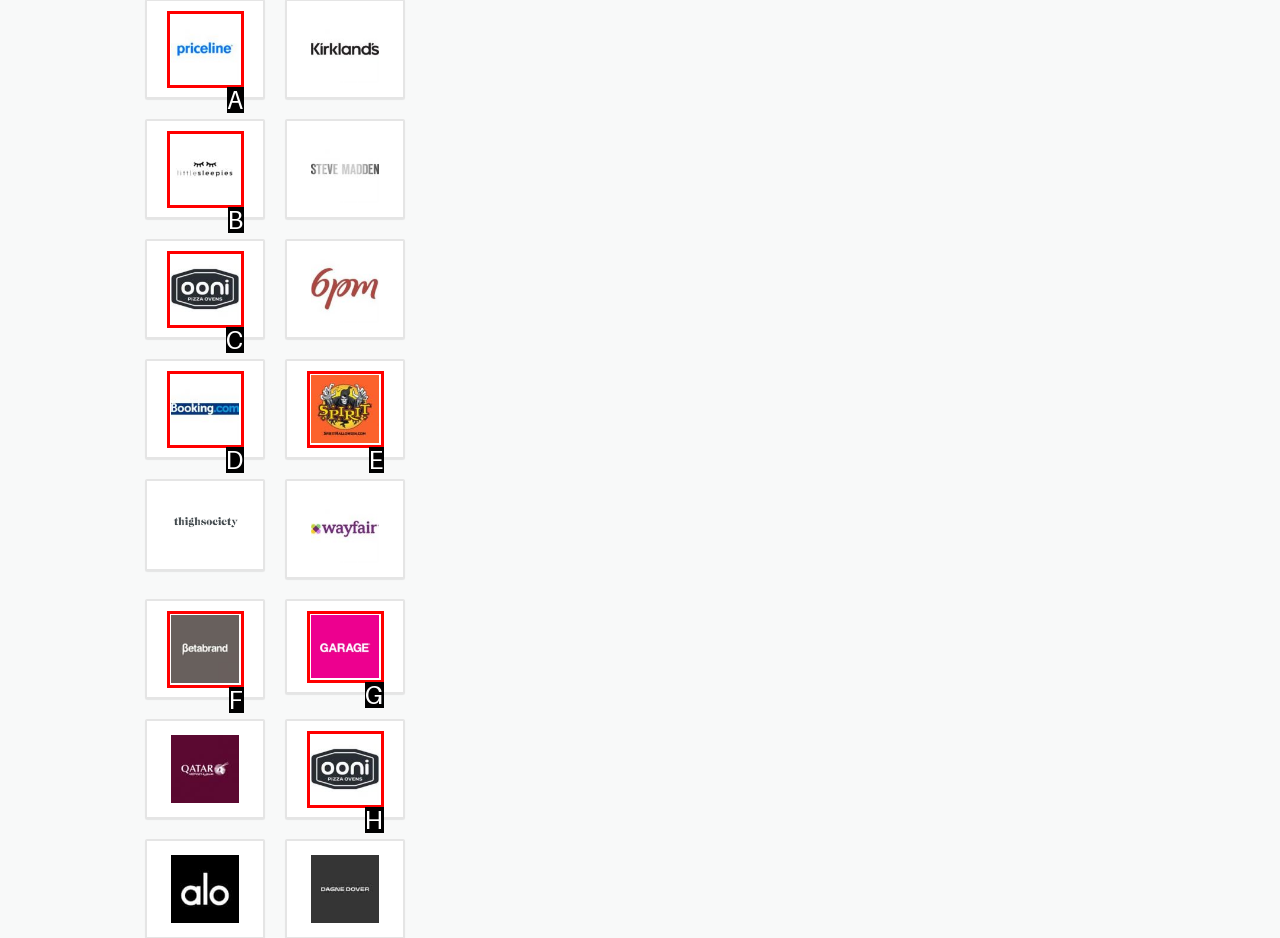Select the letter that aligns with the description: title="booking.com (1)". Answer with the letter of the selected option directly.

D